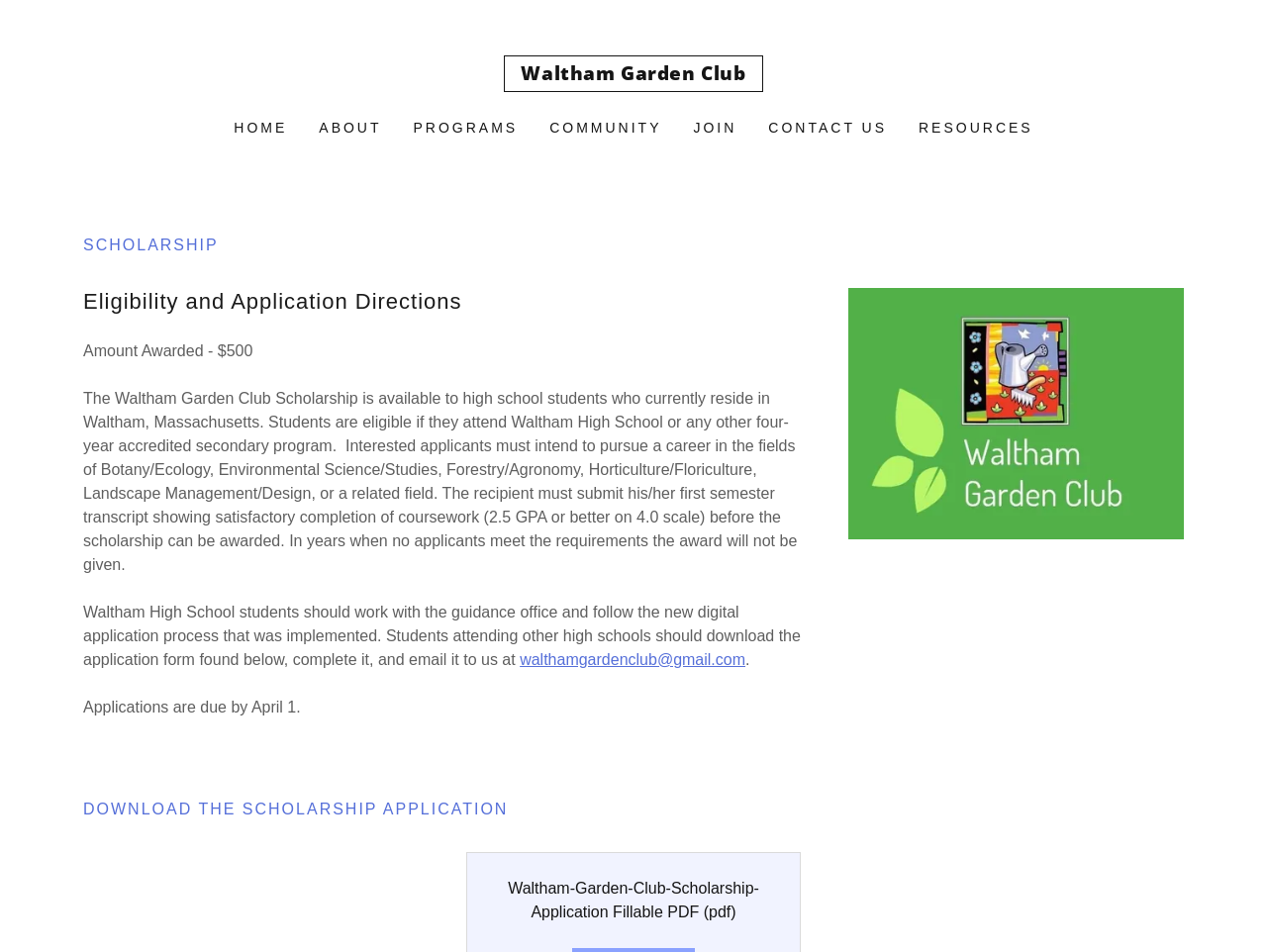Locate the bounding box of the UI element defined by this description: "Contact Us". The coordinates should be given as four float numbers between 0 and 1, formatted as [left, top, right, bottom].

[0.602, 0.115, 0.705, 0.153]